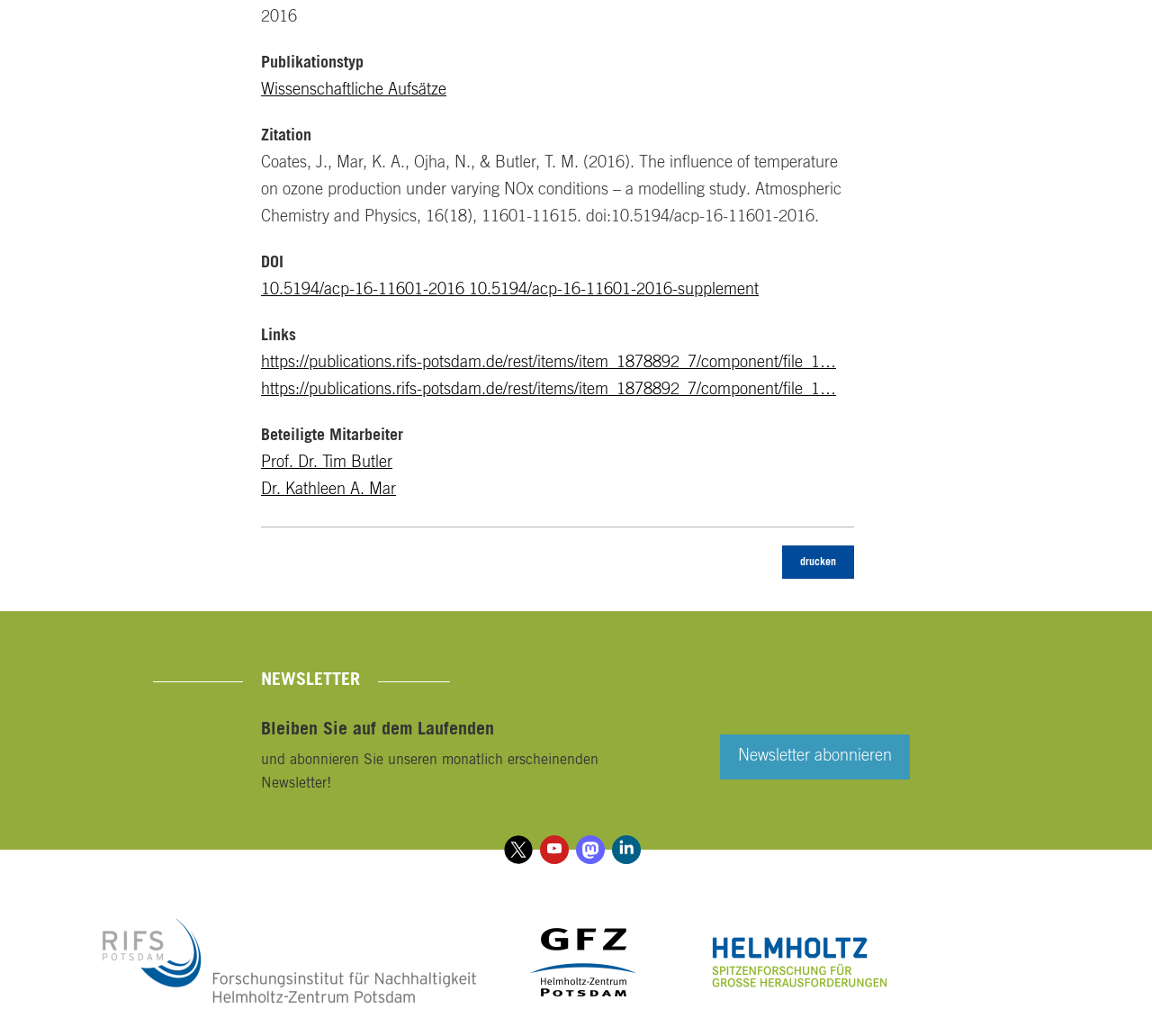Identify the bounding box for the UI element that is described as follows: "alt="Logo GFZ Helmholtz Zentrum Potsdam"".

[0.451, 0.92, 0.562, 0.936]